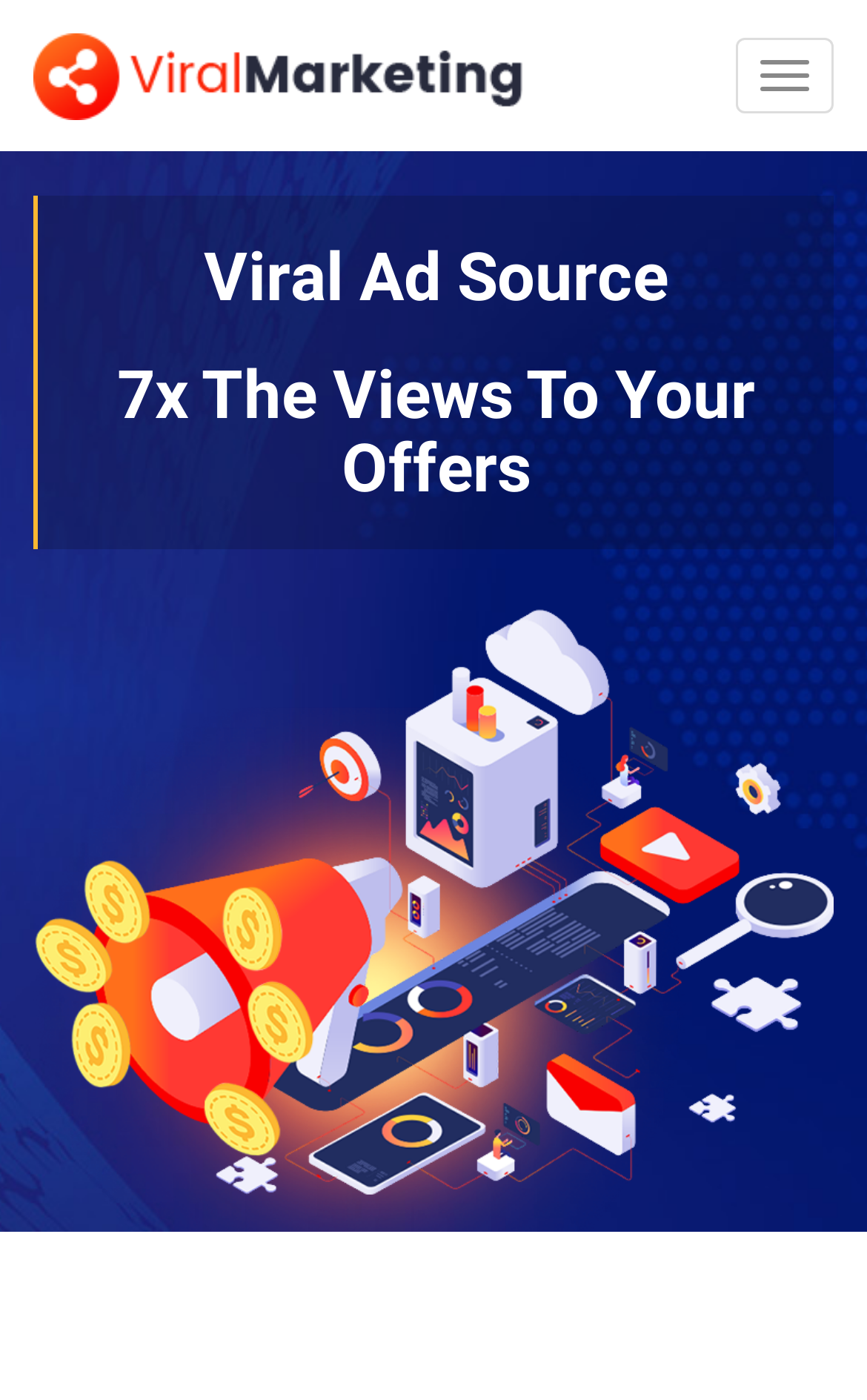Please extract the webpage's main title and generate its text content.

Viral Ad Source